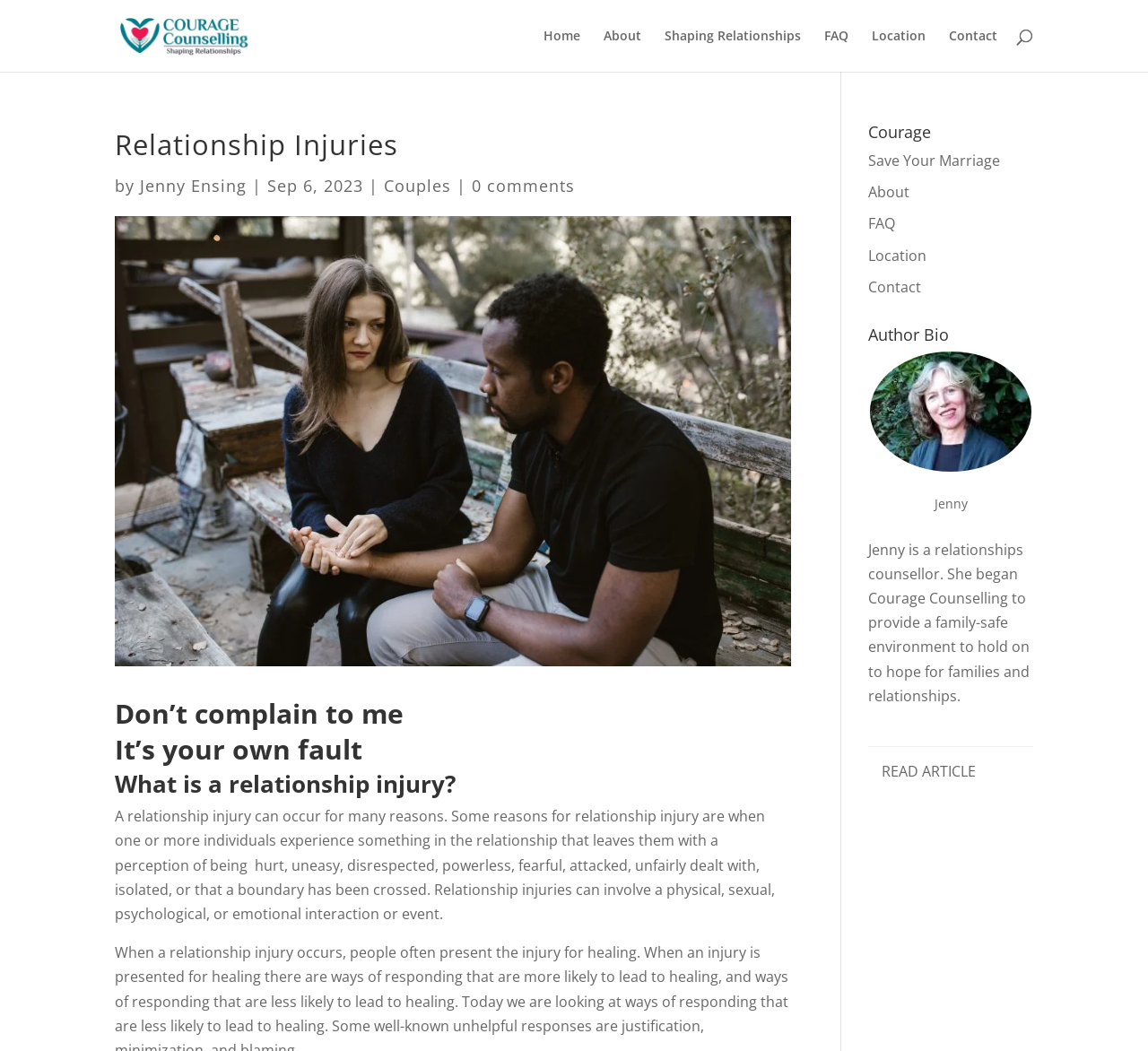Identify the bounding box coordinates of the clickable section necessary to follow the following instruction: "Search for something". The coordinates should be presented as four float numbers from 0 to 1, i.e., [left, top, right, bottom].

[0.1, 0.0, 0.9, 0.001]